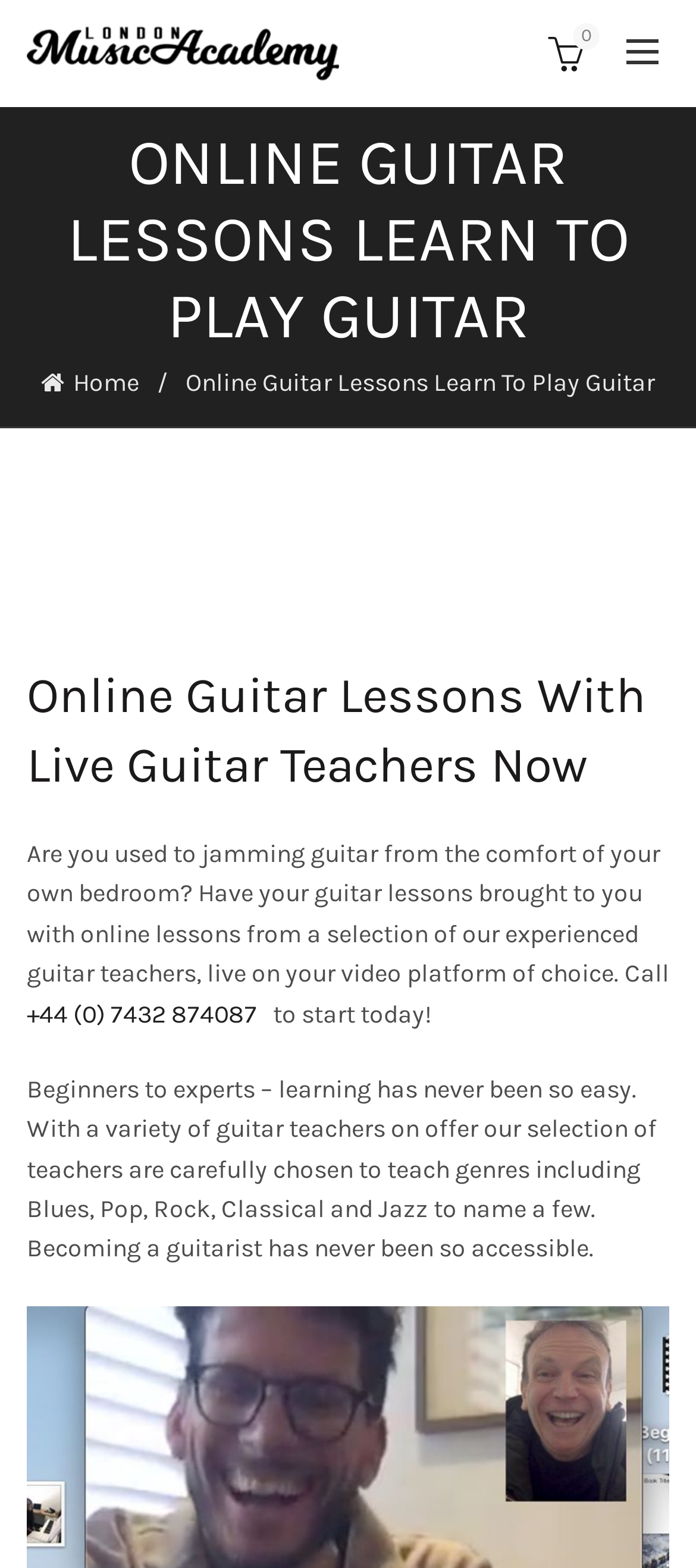Generate a comprehensive description of the contents of the webpage.

The webpage is about online guitar lessons, with the title "Online Guitar Lessons Learn To Play Guitar" prominently displayed at the top. Below the title, there is a link to "London Music Academy" accompanied by an image of the academy's logo, positioned at the top-left corner of the page. 

To the right of the logo, there is a link with an icon, possibly a social media or notification icon. 

Below the title, there is a navigation menu with a link to "Home" at the top-left corner. 

The main content of the page is divided into sections. The first section has a heading "Online Guitar Lessons With Live Guitar Teachers Now" and describes the benefits of taking online guitar lessons from experienced teachers. This section is positioned in the middle of the page. 

Below this section, there is a paragraph of text that explains how the online lessons work, including the option to call a phone number to start lessons. The phone number is provided as a link. 

The final section of the page describes the variety of guitar teachers and genres offered, including Blues, Pop, Rock, Classical, and Jazz, and emphasizes the accessibility of learning to play the guitar. This section is positioned at the bottom of the page.